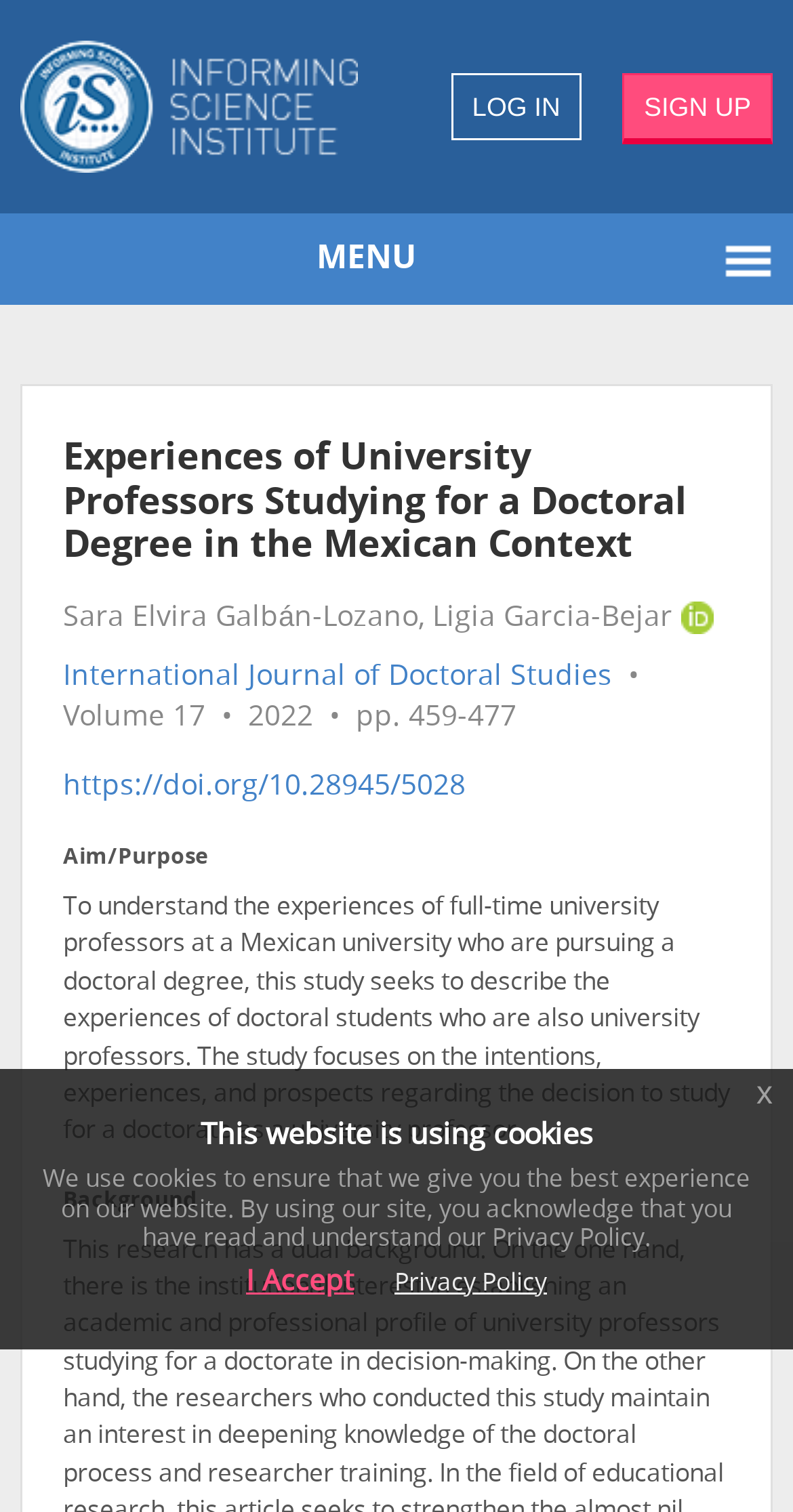Provide the bounding box coordinates of the HTML element described by the text: "Privacy Policy". The coordinates should be in the format [left, top, right, bottom] with values between 0 and 1.

[0.497, 0.841, 0.69, 0.857]